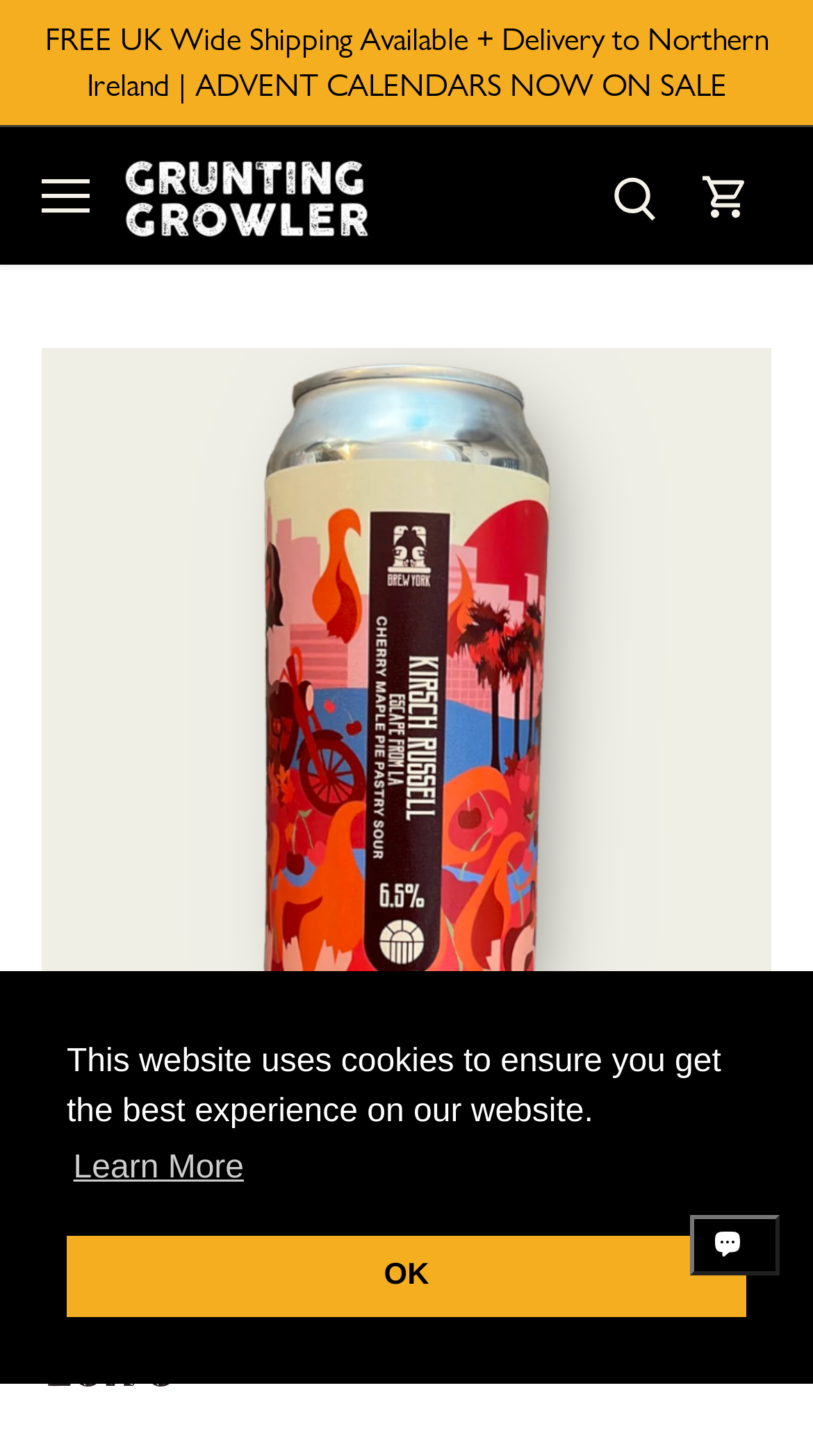Please reply to the following question using a single word or phrase: 
What is the search icon?

image